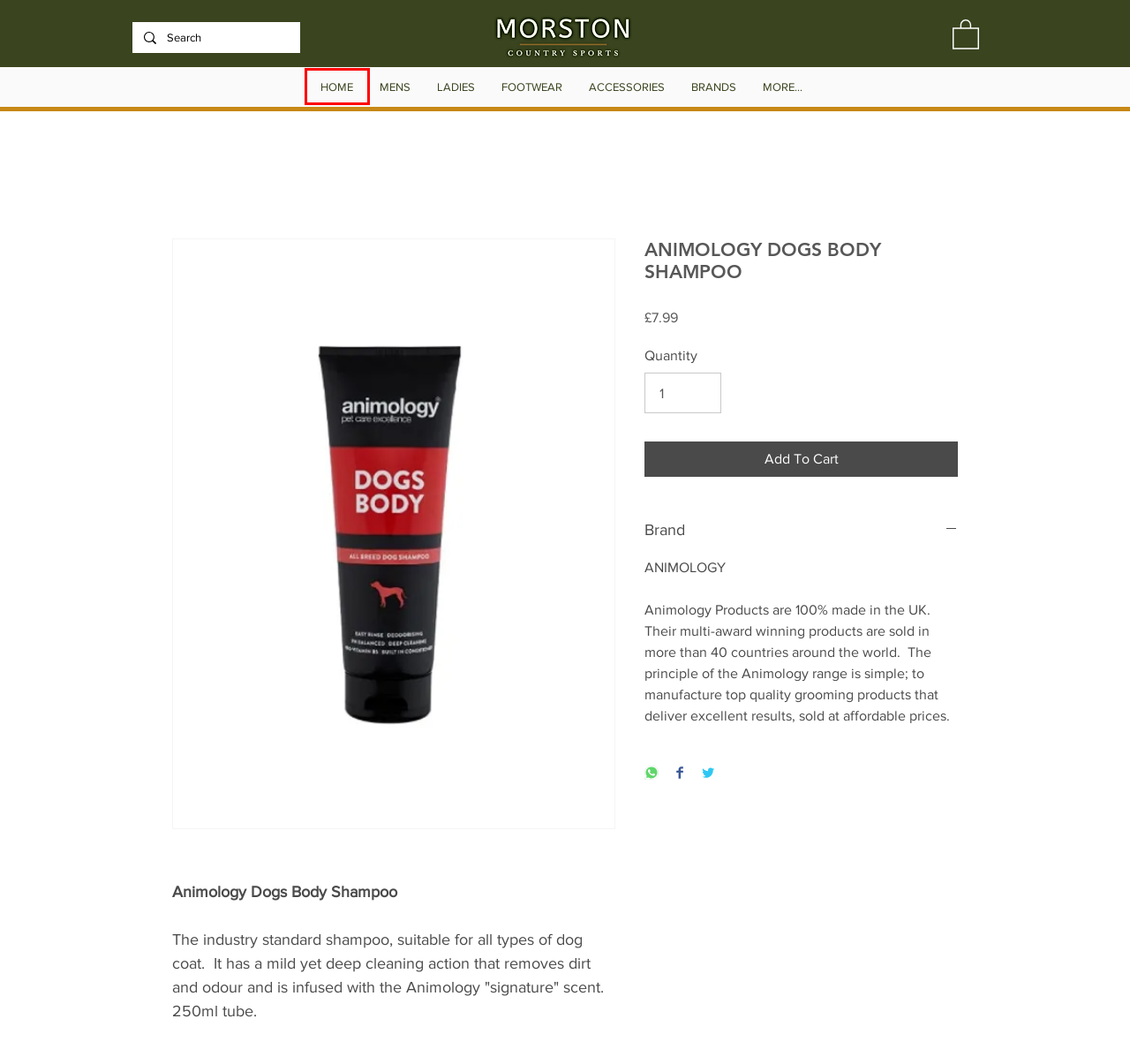You have received a screenshot of a webpage with a red bounding box indicating a UI element. Please determine the most fitting webpage description that matches the new webpage after clicking on the indicated element. The choices are:
A. FAQ | Morston | Outdoor, Country & Lifestyle
B. Mens Footwear | Morston | Outdoor Clothing & Equipment
C. Terms & Conditions | Morston | Outdoor, Country & Lifestyle
D. Privacy Policy | Morston
E. Accesories | Morston | Outdoor Clothing & Equipment | Holt
F. Sale | Morston | Outdoor Clothing & Equipment
G. Shoes and Boots | Morston Country  Sports
H. Morston Country Sports | Outdoor Clothing and Equipment | 9 Shirehall Plain, Holt, UK

H